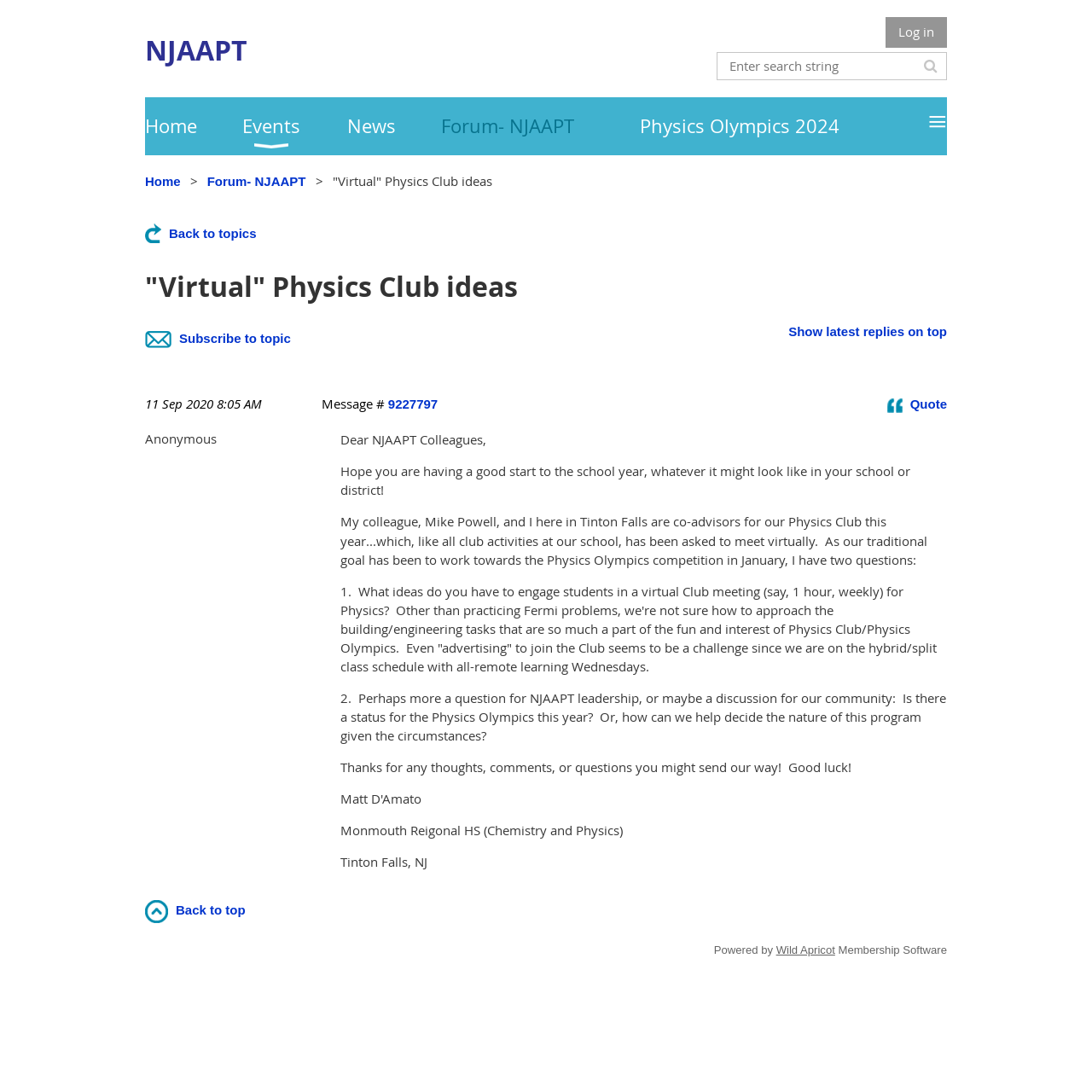What is the name of the organization?
Look at the image and provide a short answer using one word or a phrase.

NJAAPT